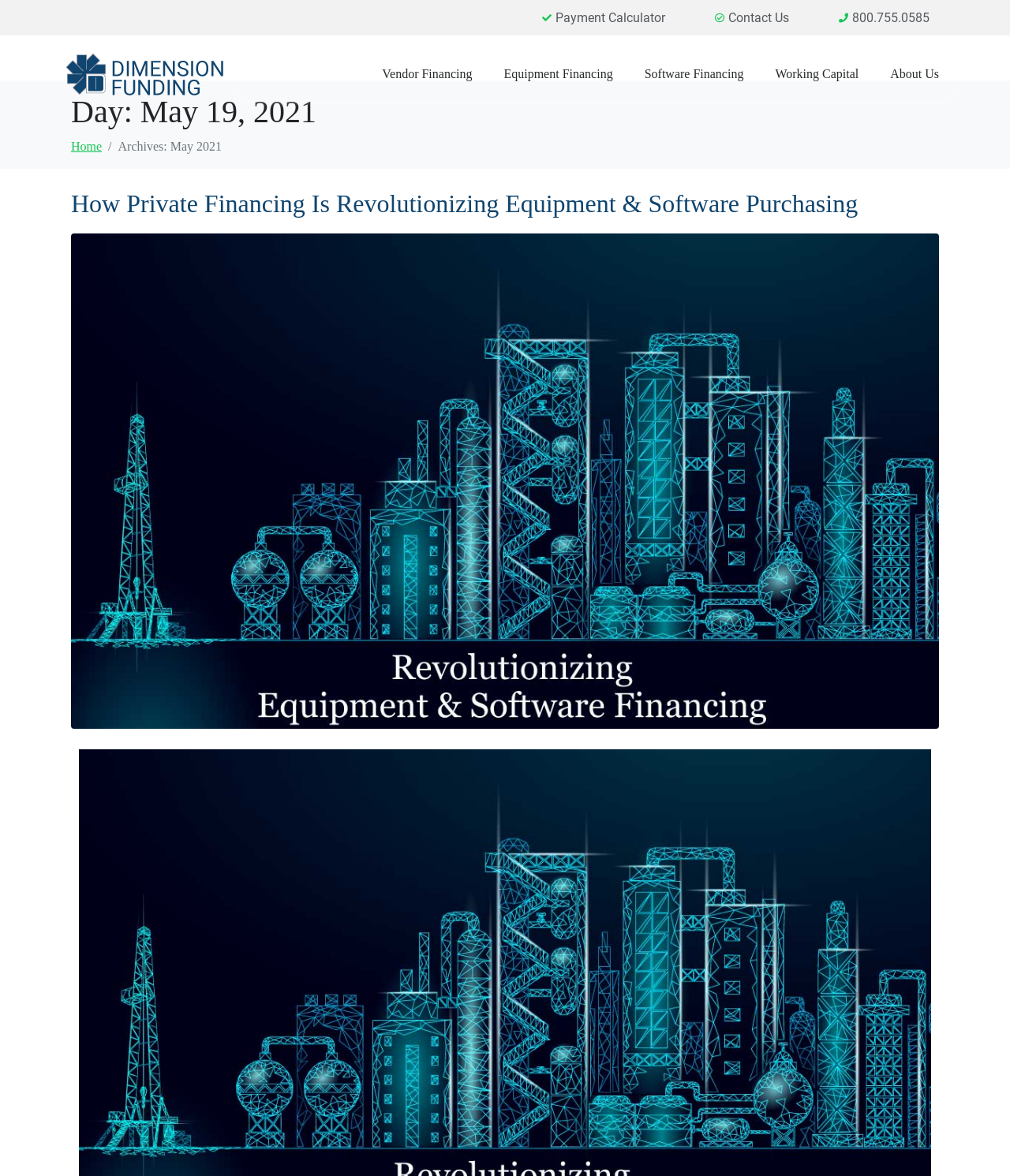What is the company name?
Answer the question based on the image using a single word or a brief phrase.

Dimension Funding